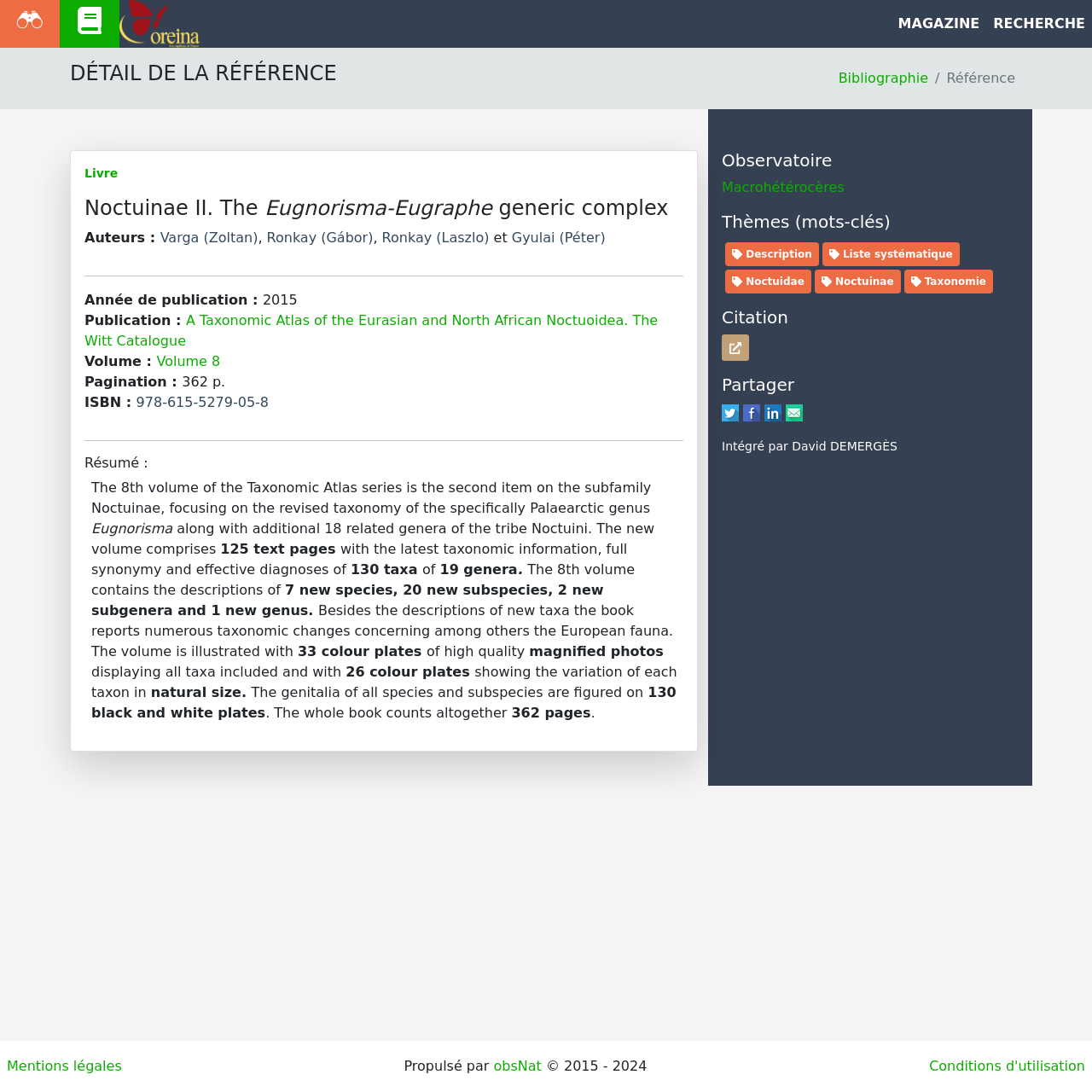Determine the bounding box coordinates of the region I should click to achieve the following instruction: "Share on Twitter". Ensure the bounding box coordinates are four float numbers between 0 and 1, i.e., [left, top, right, bottom].

[0.661, 0.37, 0.677, 0.385]